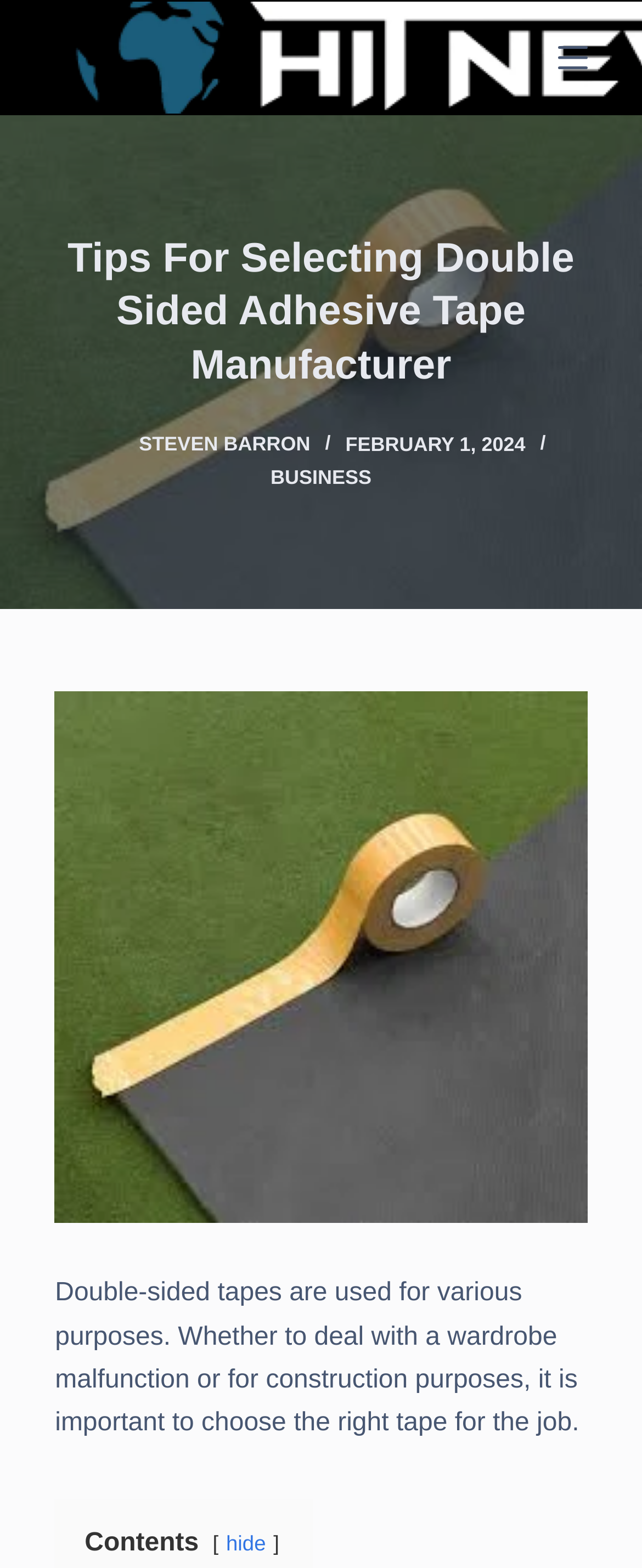Identify and provide the bounding box for the element described by: "parent_node: STEVEN BARRON".

[0.127, 0.27, 0.191, 0.296]